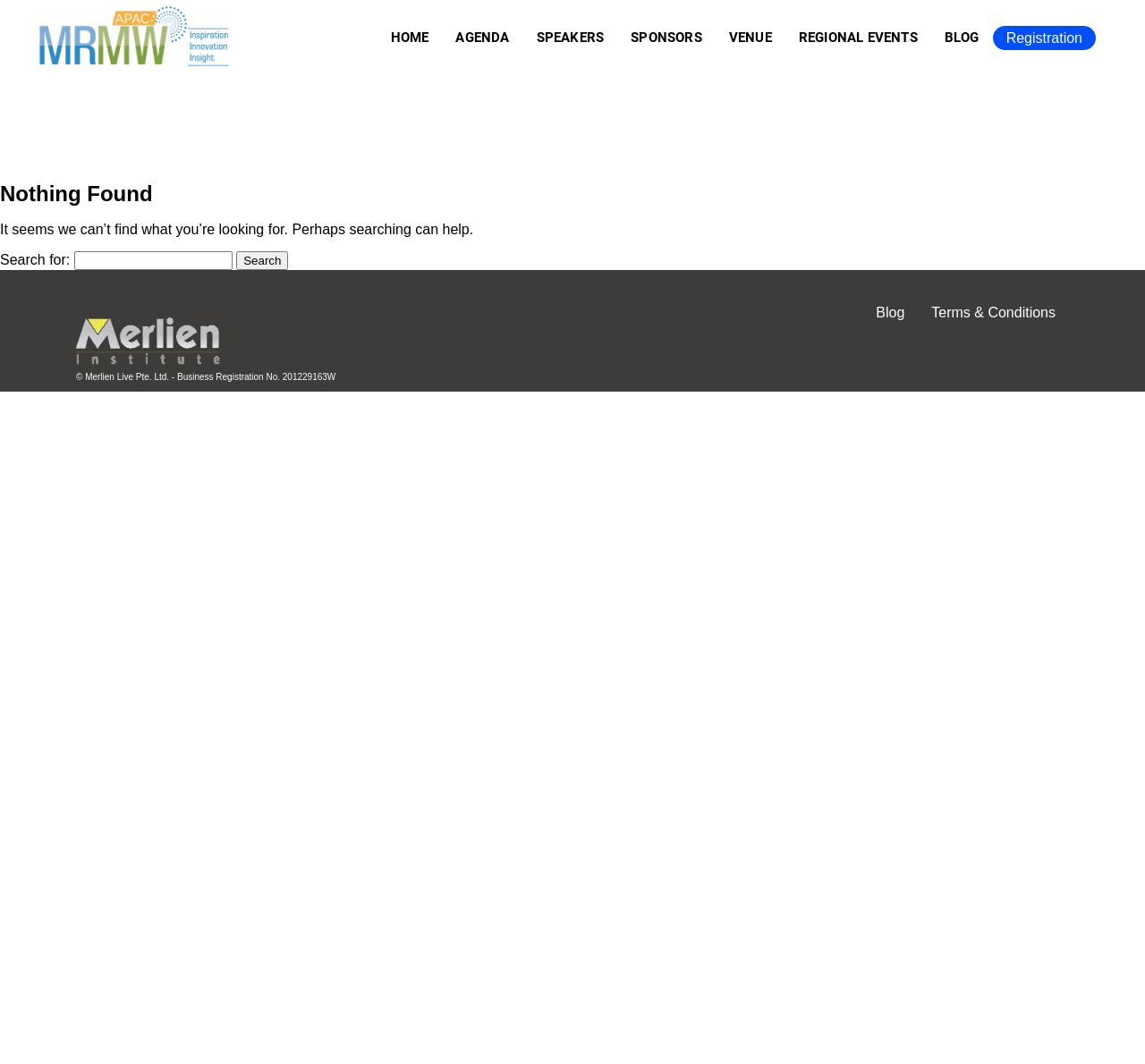Please determine the bounding box coordinates of the element's region to click in order to carry out the following instruction: "register now". The coordinates should be four float numbers between 0 and 1, i.e., [left, top, right, bottom].

[0.867, 0.024, 0.957, 0.047]